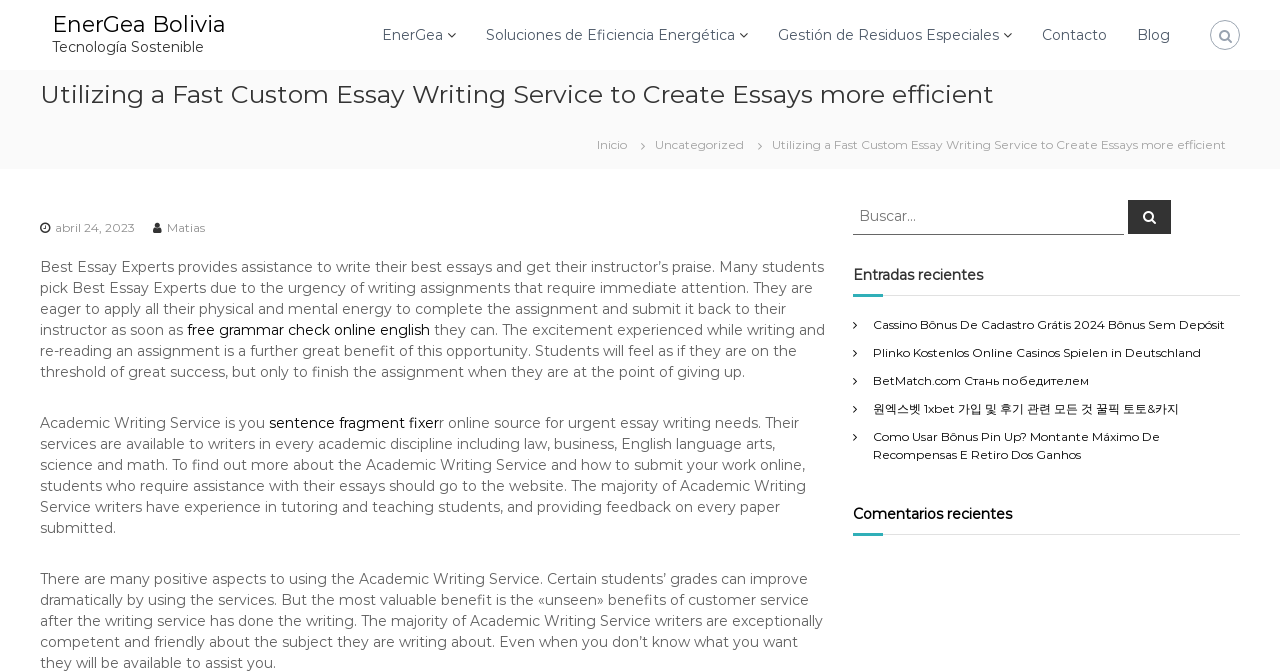What is the name of the company providing essay writing services?
Answer the question with a thorough and detailed explanation.

The answer can be found in the paragraph of text that starts with 'Best Essay Experts provides assistance to write their best essays and get their instructor’s praise.' This paragraph describes the services offered by Best Essay Experts, which is a company that provides essay writing assistance to students.